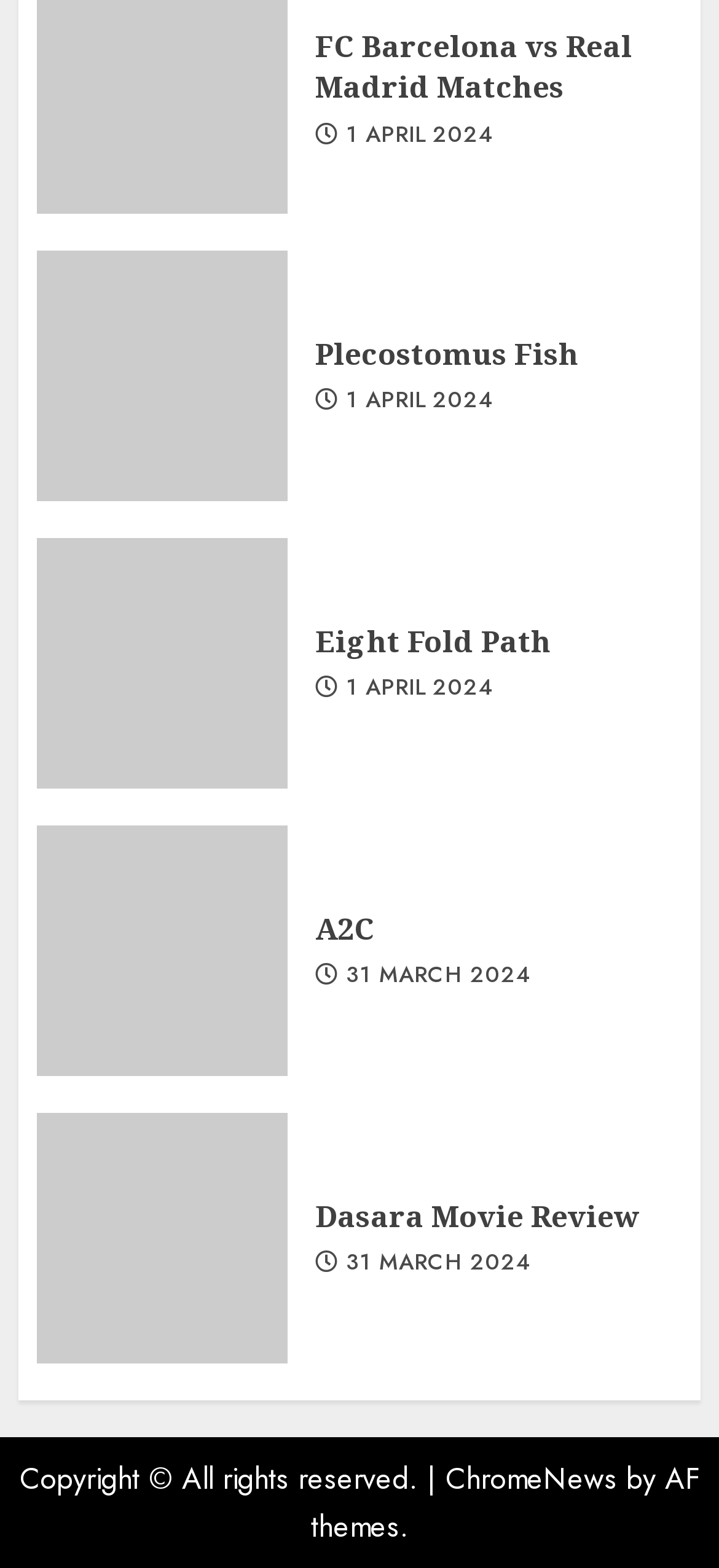Determine the bounding box coordinates of the section to be clicked to follow the instruction: "Check date for 1 APRIL 2024". The coordinates should be given as four float numbers between 0 and 1, formatted as [left, top, right, bottom].

[0.481, 0.077, 0.687, 0.097]